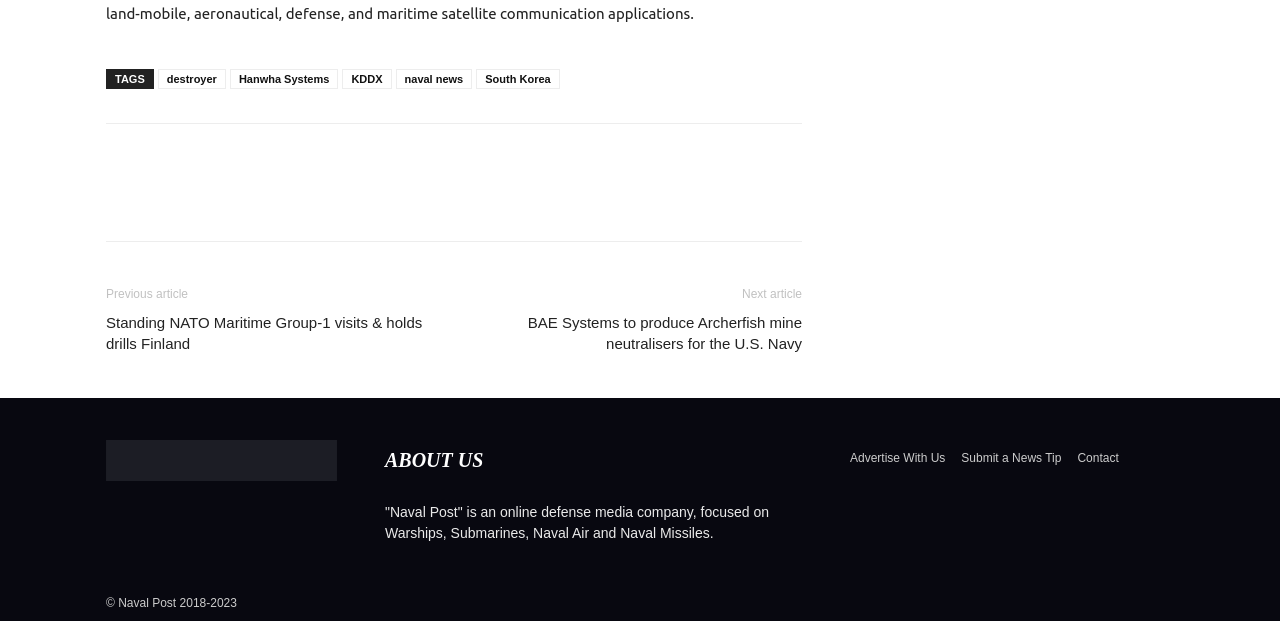Bounding box coordinates are specified in the format (top-left x, top-left y, bottom-right x, bottom-right y). All values are floating point numbers bounded between 0 and 1. Please provide the bounding box coordinate of the region this sentence describes: Linkedin

[0.227, 0.29, 0.258, 0.354]